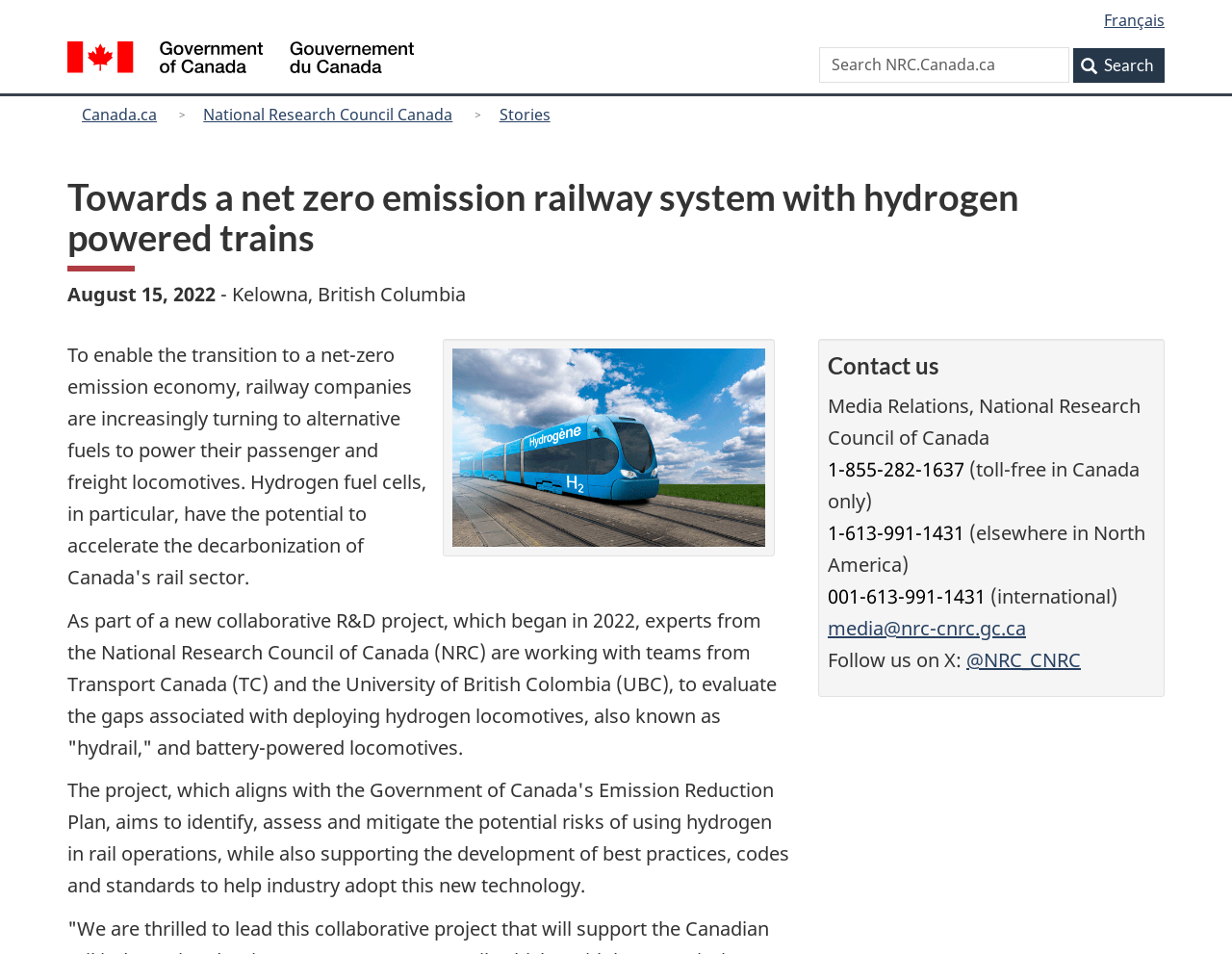Based on the provided description, "parent_node: Search name="keys" placeholder="Search NRC.Canada.ca"", find the bounding box of the corresponding UI element in the screenshot.

[0.661, 0.049, 0.864, 0.087]